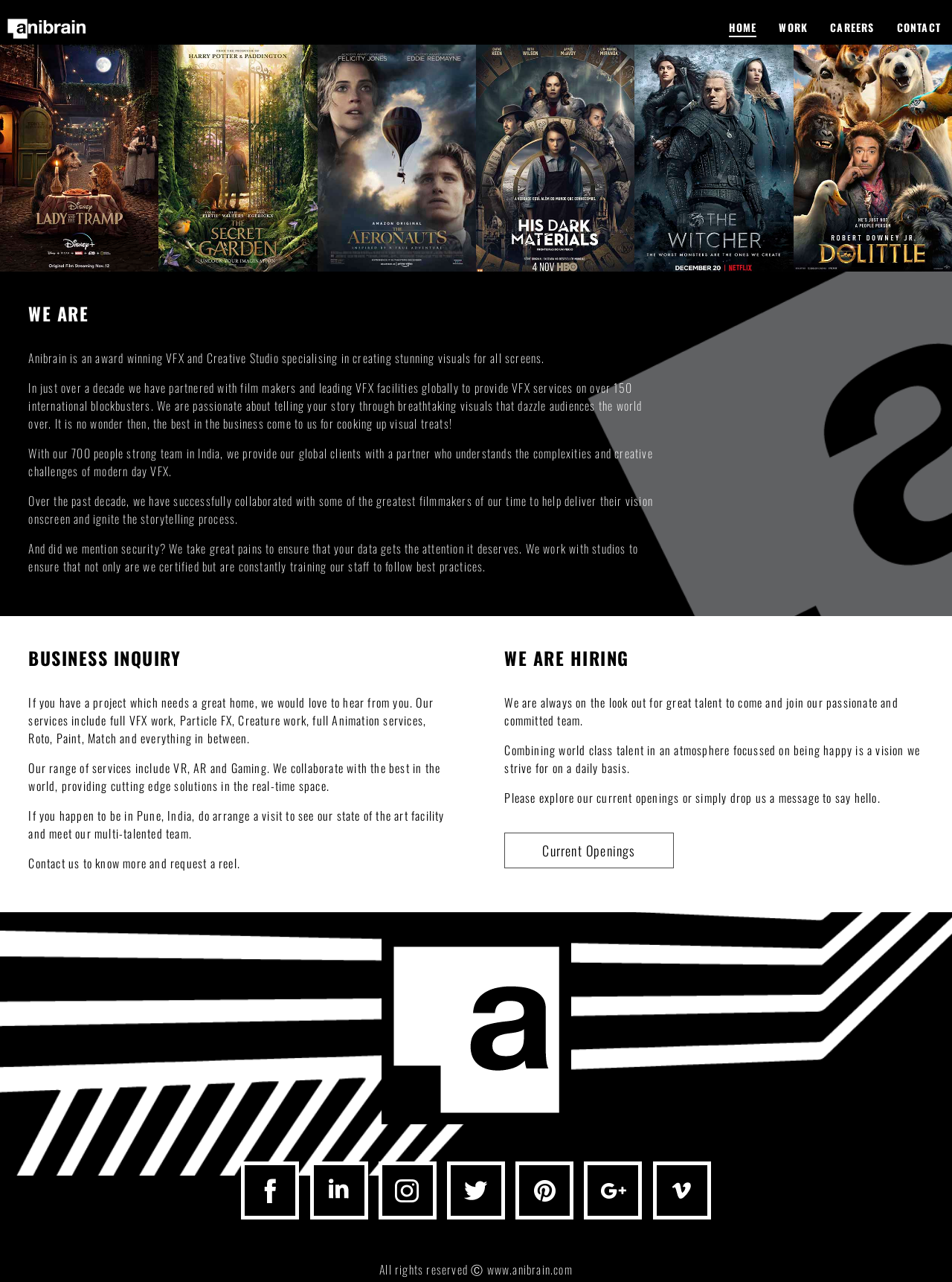Given the webpage screenshot and the description, determine the bounding box coordinates (top-left x, top-left y, bottom-right x, bottom-right y) that define the location of the UI element matching this description: Current Openings

[0.53, 0.649, 0.707, 0.677]